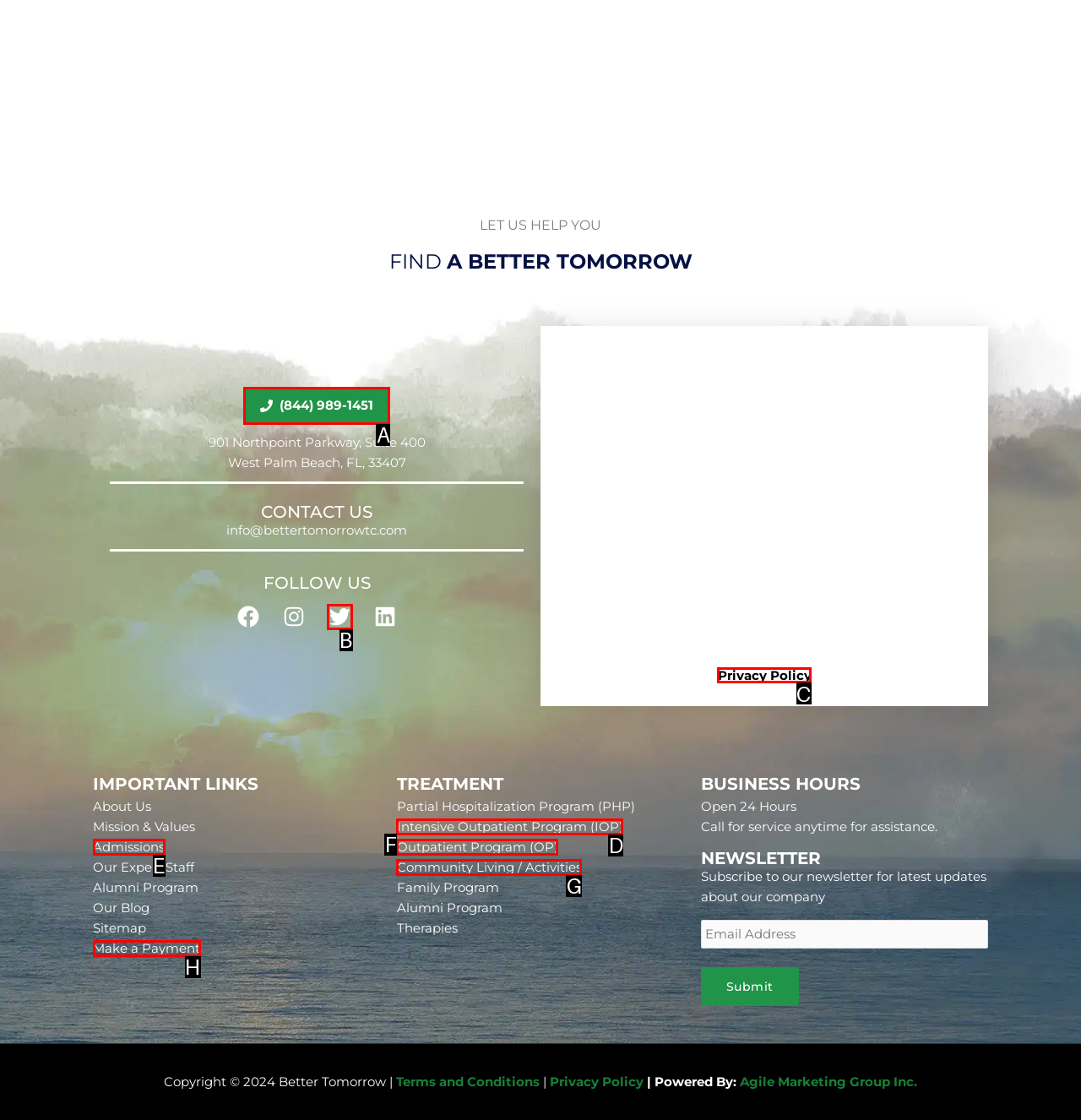Please indicate which option's letter corresponds to the task: Read the Privacy Policy by examining the highlighted elements in the screenshot.

C